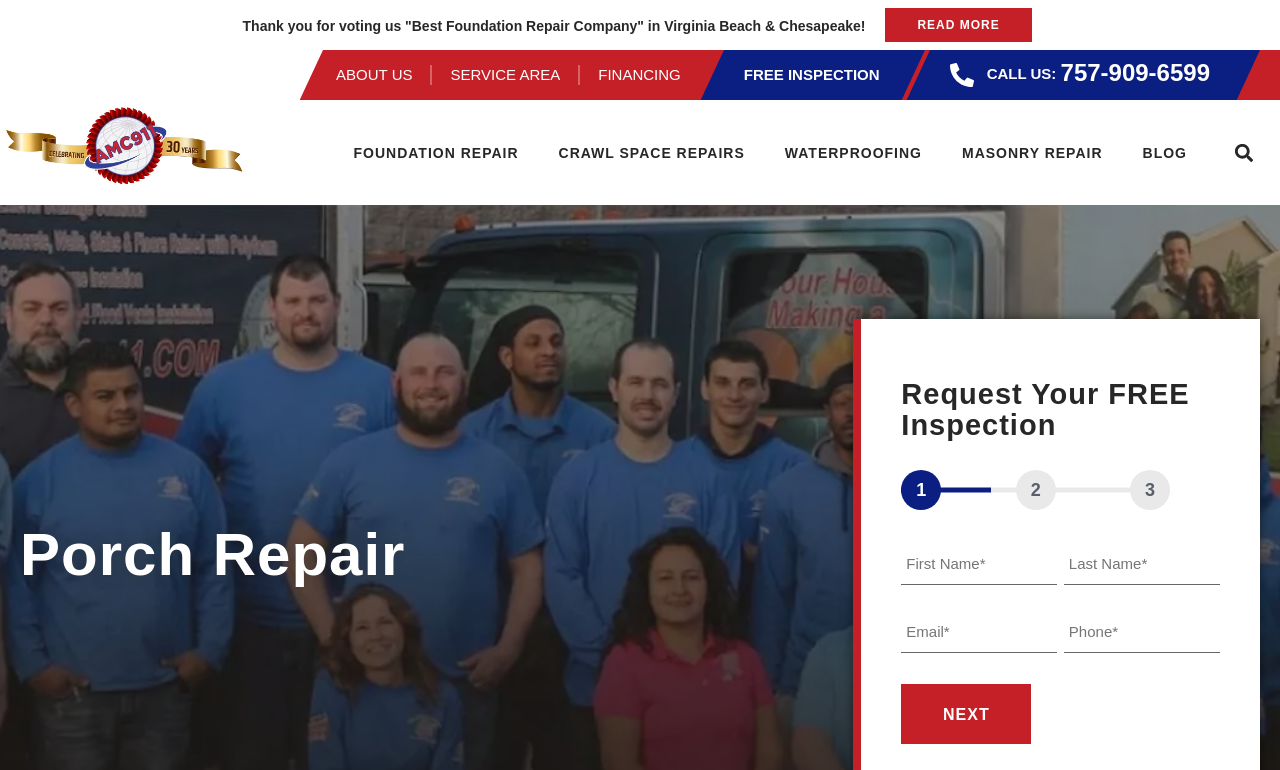Locate the bounding box of the user interface element based on this description: "aria-label="Email *" name="email" placeholder="Email *"".

None